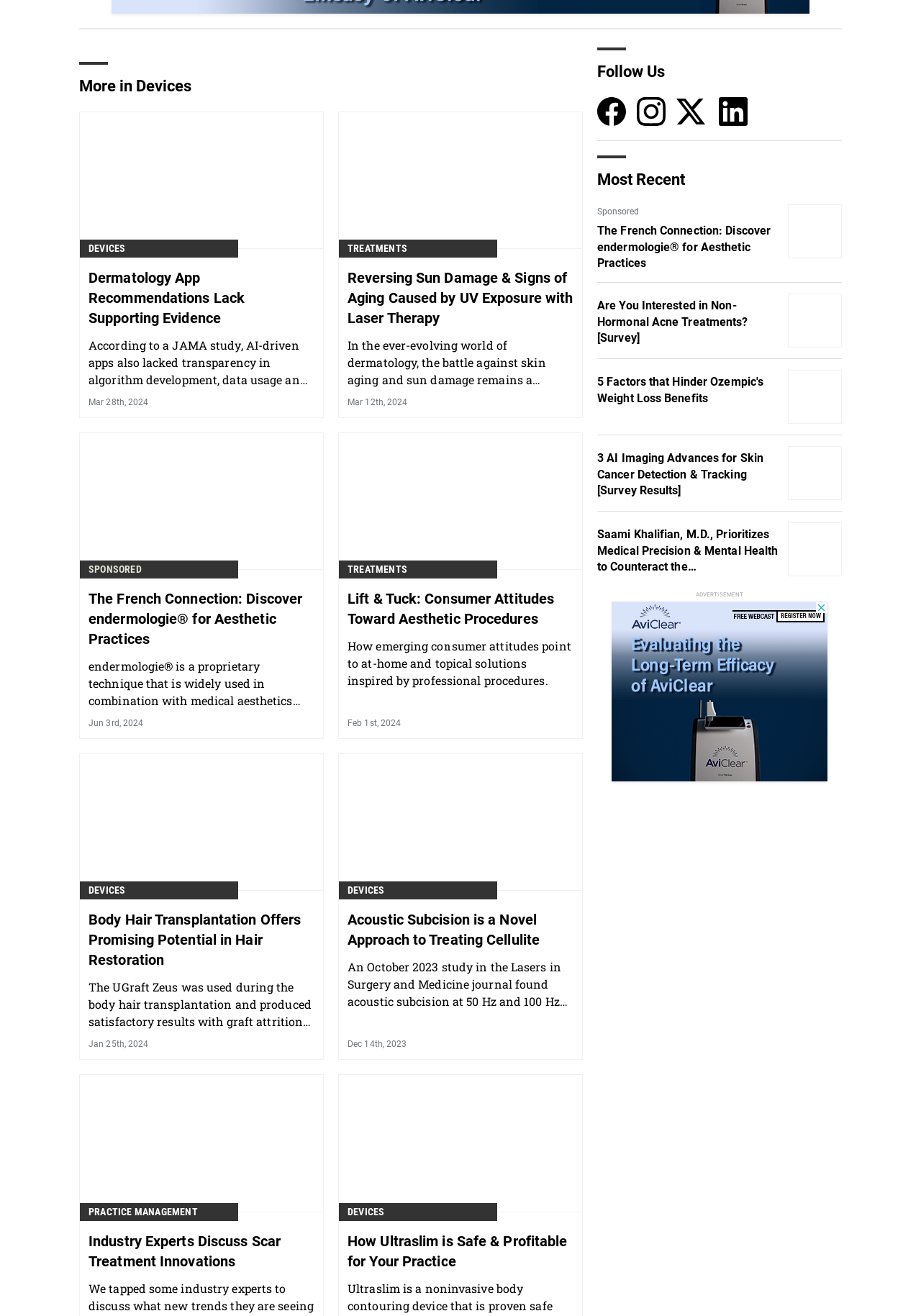Please answer the following question using a single word or phrase: 
What is the topic of the article with the image of a woman squeezing her thigh?

Cellulite